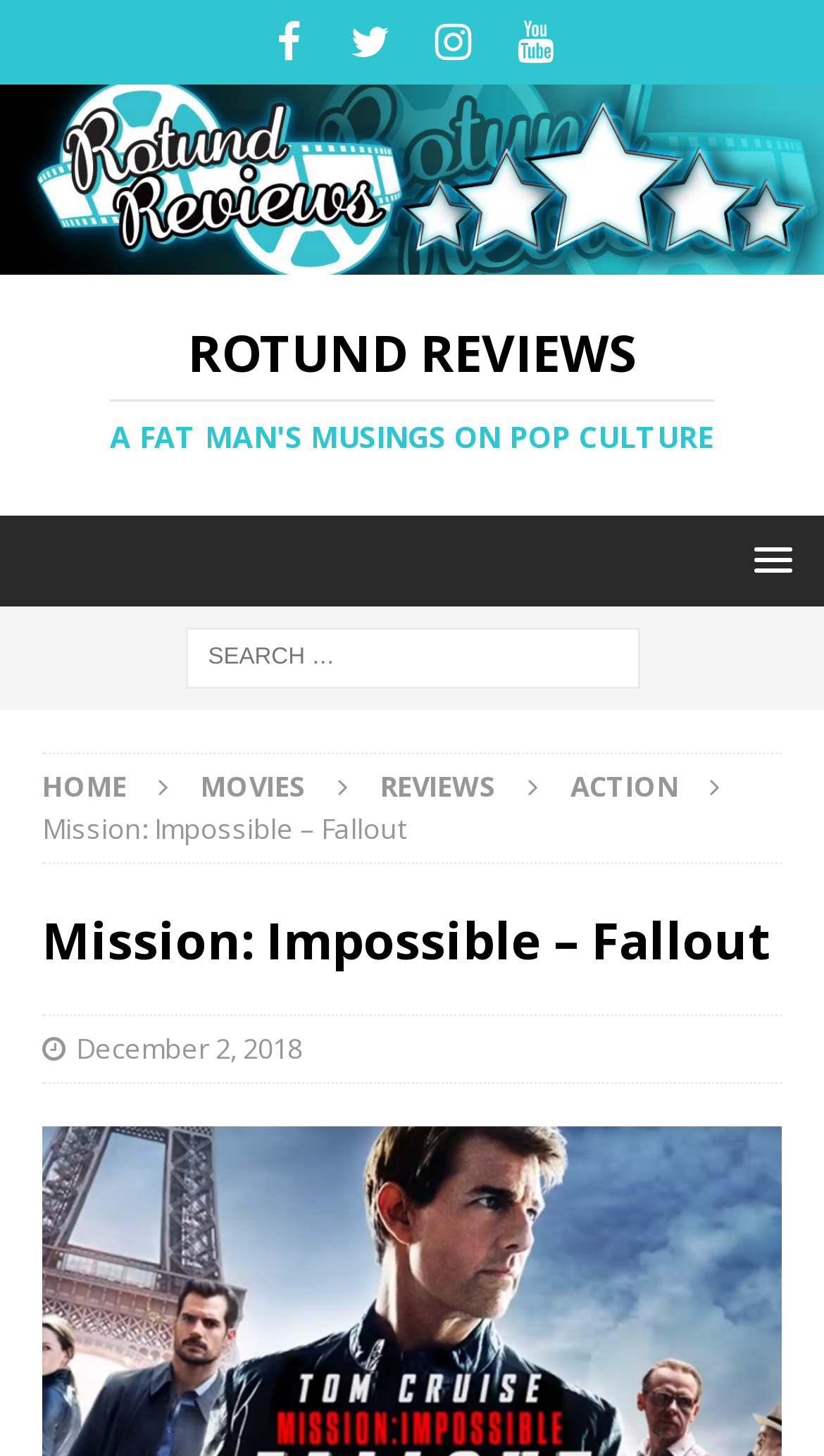Please identify the bounding box coordinates of the clickable area that will allow you to execute the instruction: "View Mission: Impossible – Fallout page".

[0.051, 0.557, 0.492, 0.583]